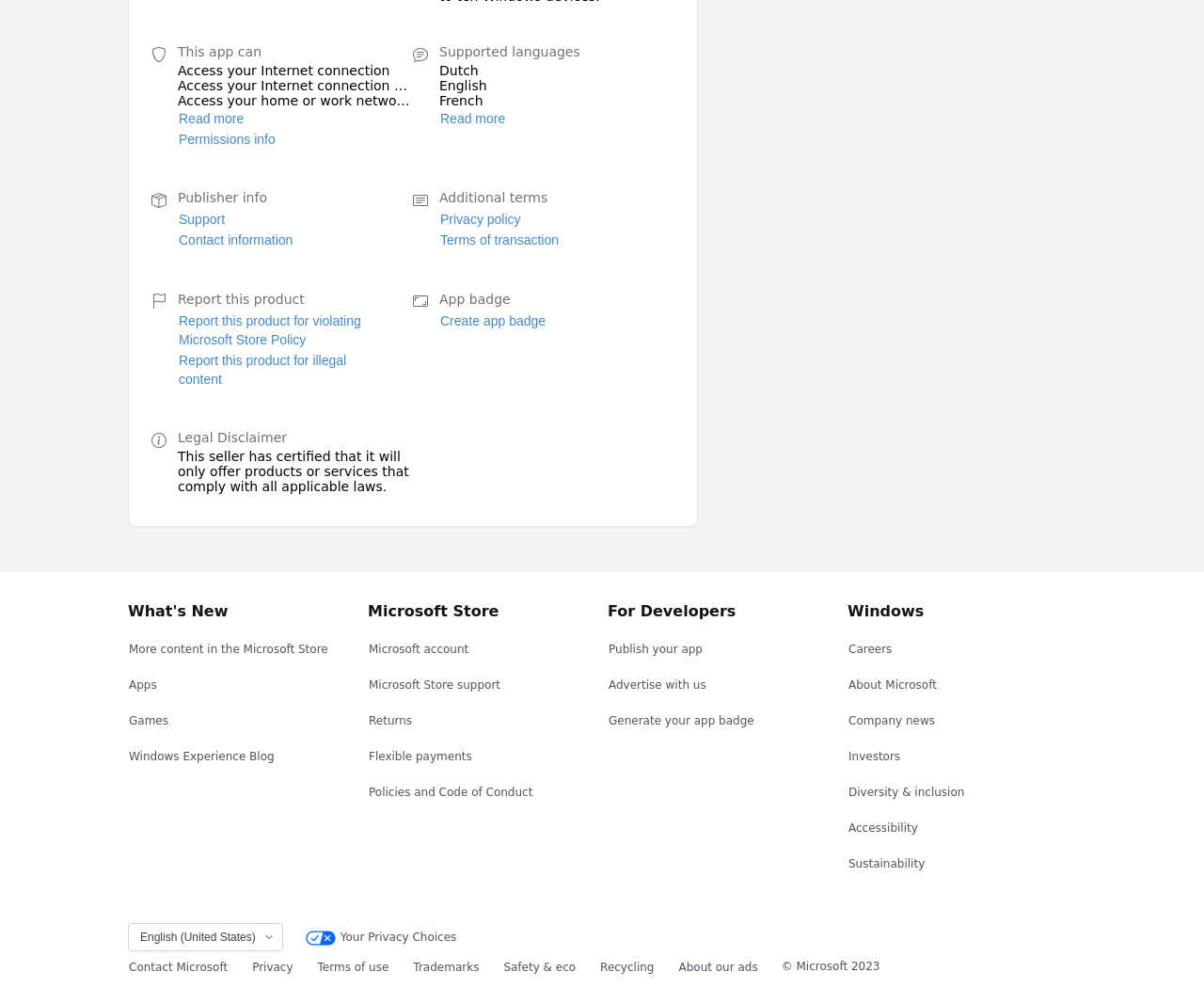What is the purpose of the app badge?
Using the visual information, respond with a single word or phrase.

Create app badge